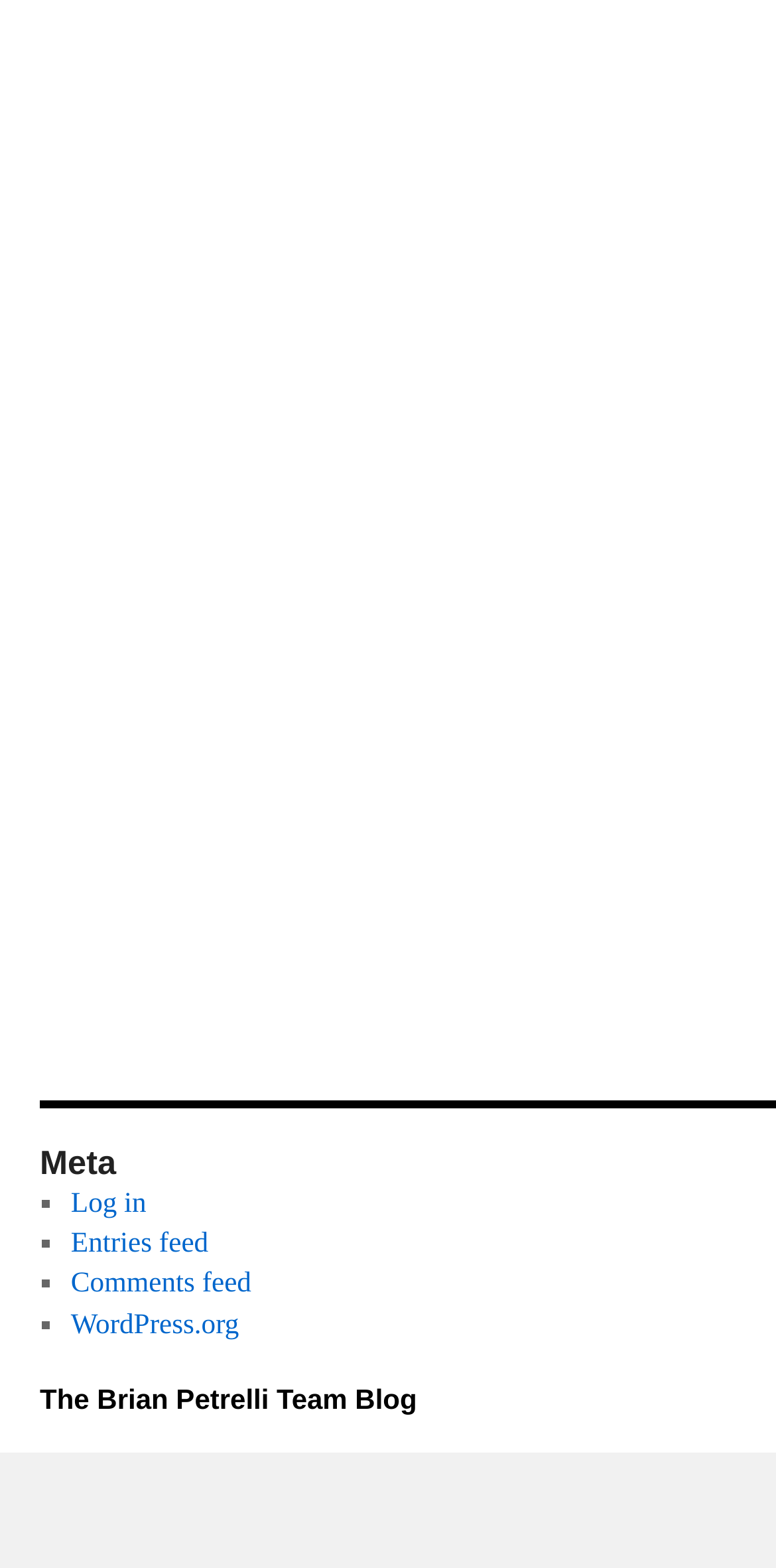Identify the bounding box for the described UI element: "The Brian Petrelli Team Blog".

[0.051, 0.93, 0.537, 0.95]